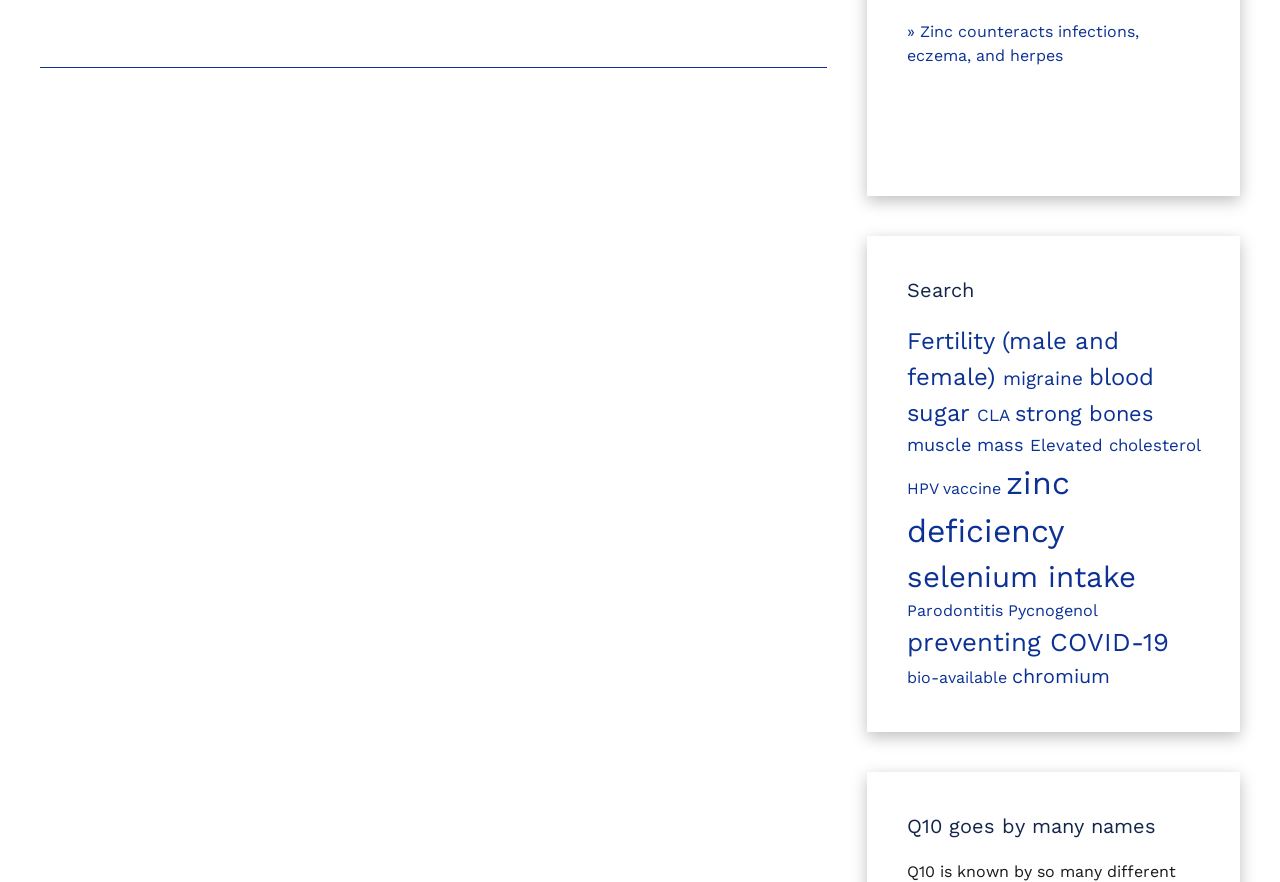How many links are there on the webpage?
Please provide a single word or phrase as the answer based on the screenshot.

18